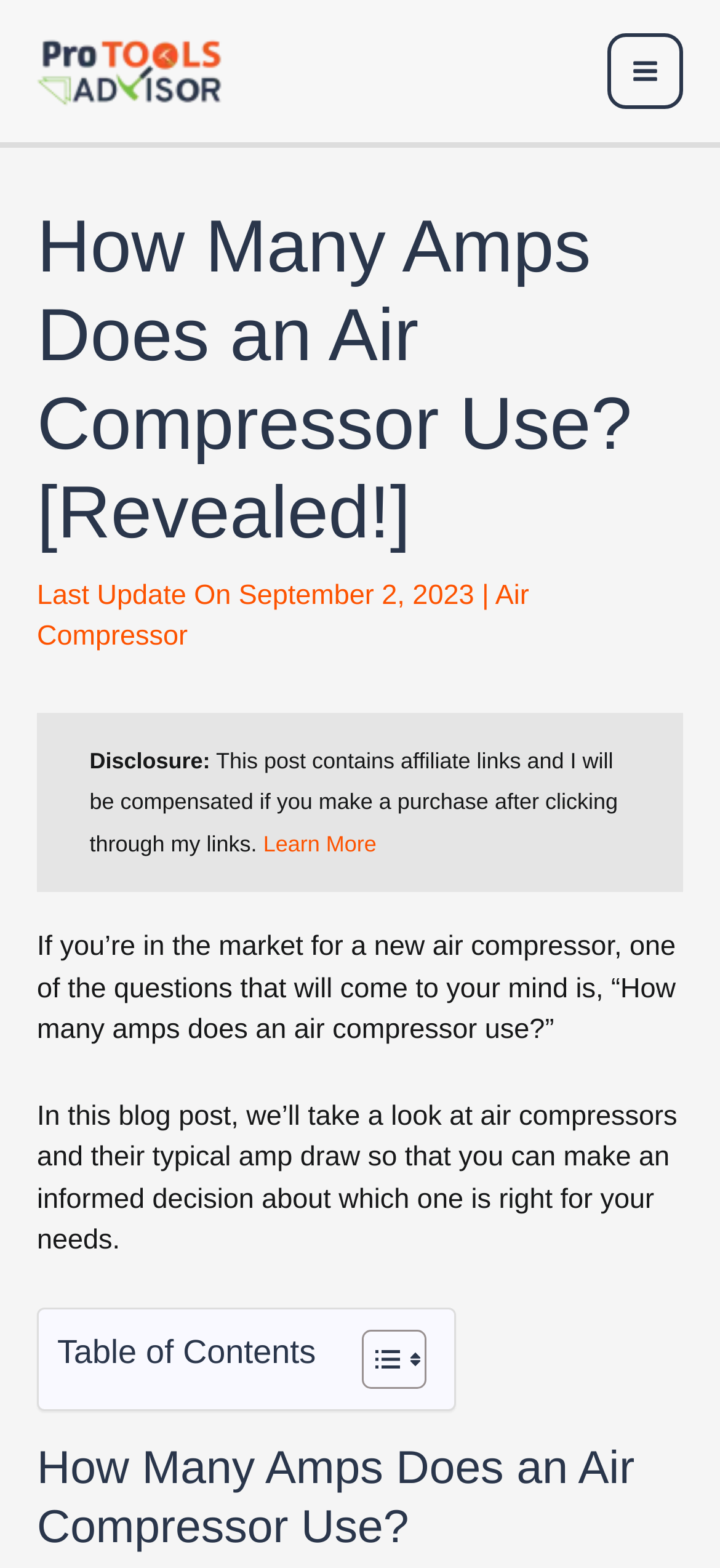What is the last update date of this blog post?
Offer a detailed and full explanation in response to the question.

The last update date of this blog post is September 2, 2023, as indicated by the text 'Last Update On September 2, 2023 |'.